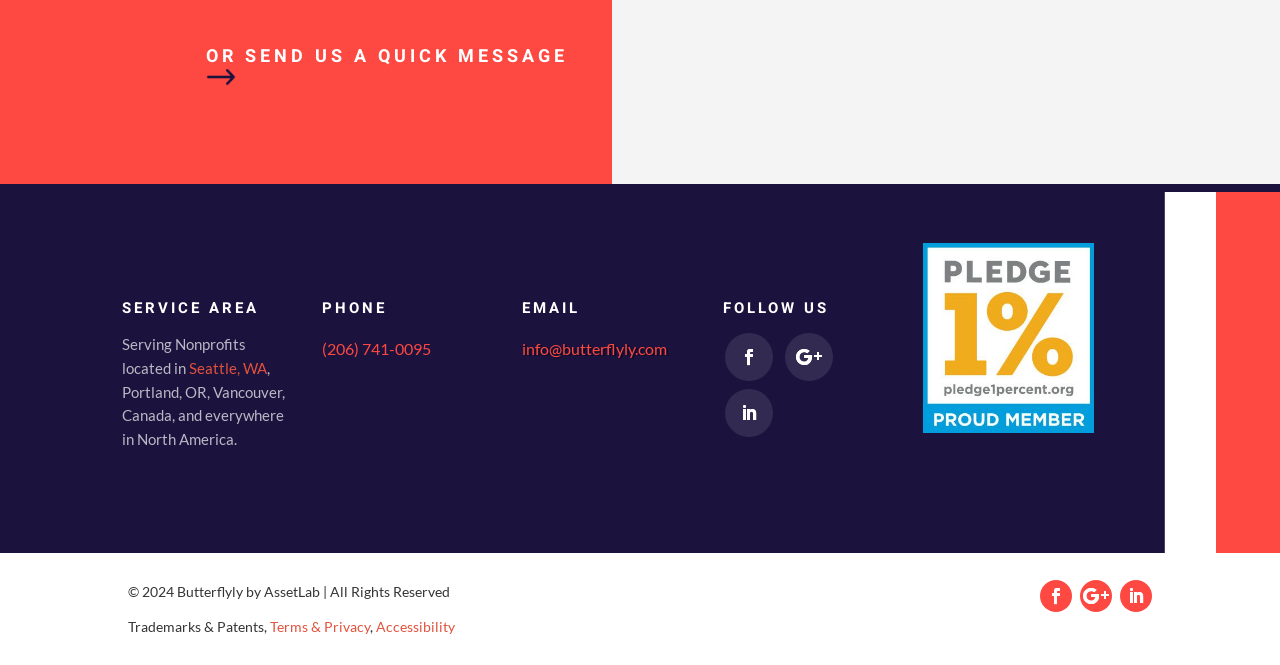What is the email address of Butterflyly?
Look at the screenshot and respond with one word or a short phrase.

info@butterflyly.com